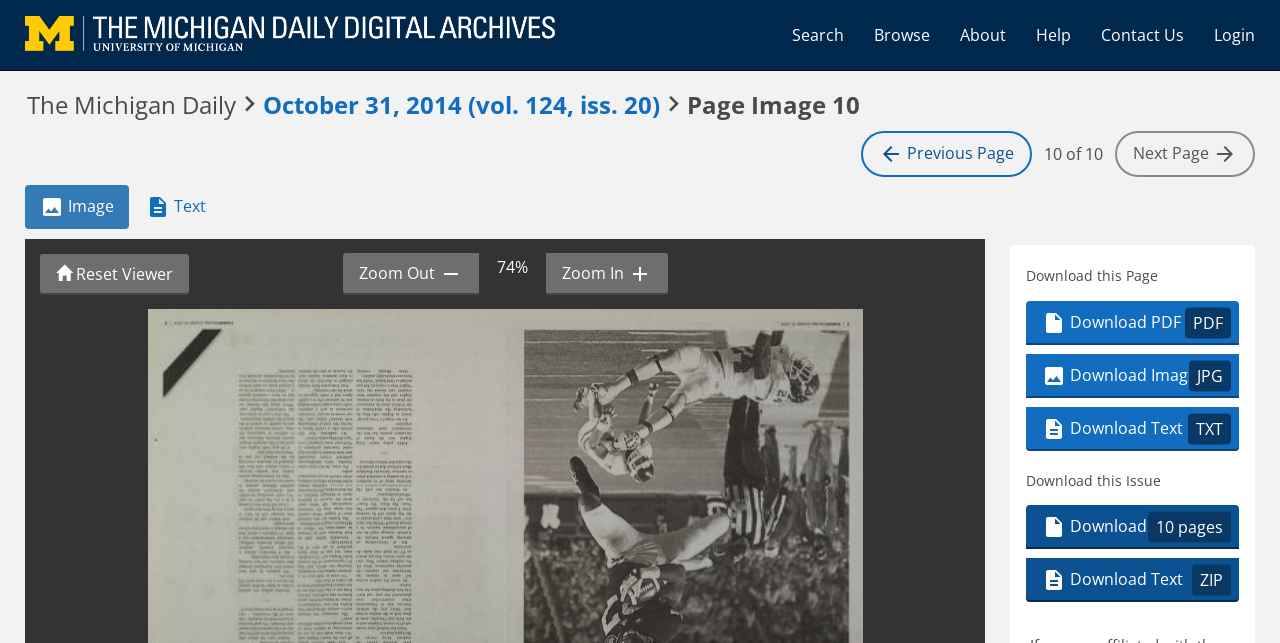Provide your answer to the question using just one word or phrase: How many pages are in the current issue?

10